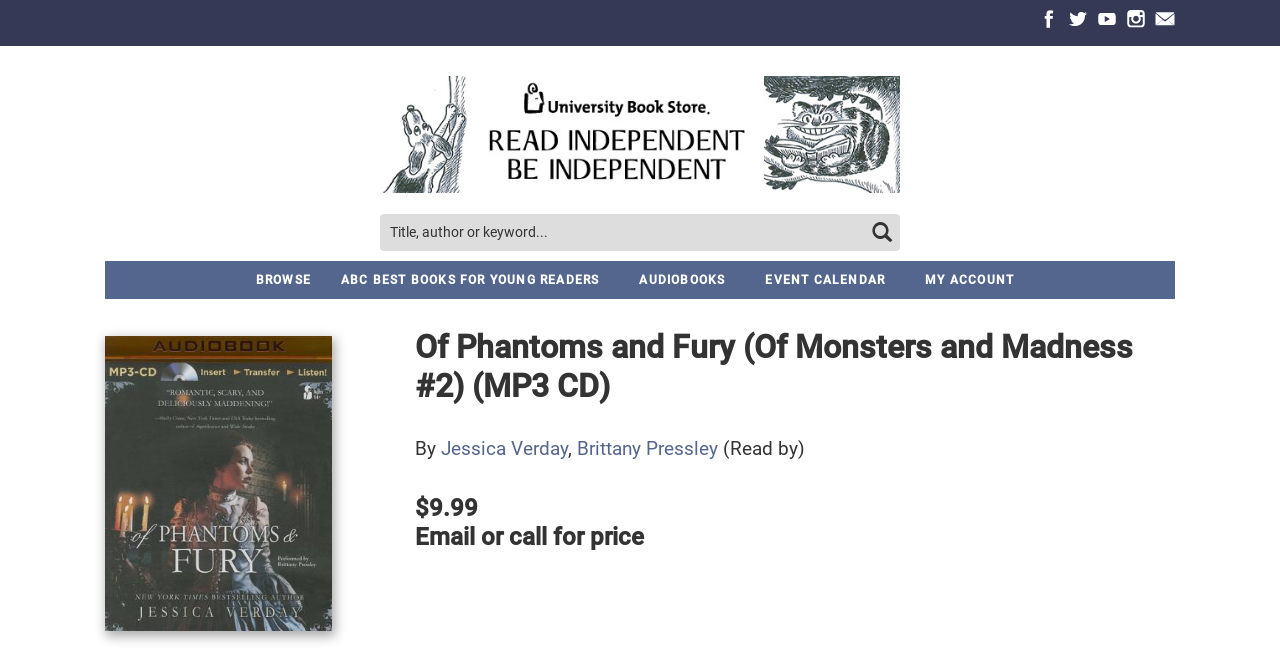Please identify the bounding box coordinates of the element's region that should be clicked to execute the following instruction: "Browse books". The bounding box coordinates must be four float numbers between 0 and 1, i.e., [left, top, right, bottom].

[0.192, 0.399, 0.251, 0.457]